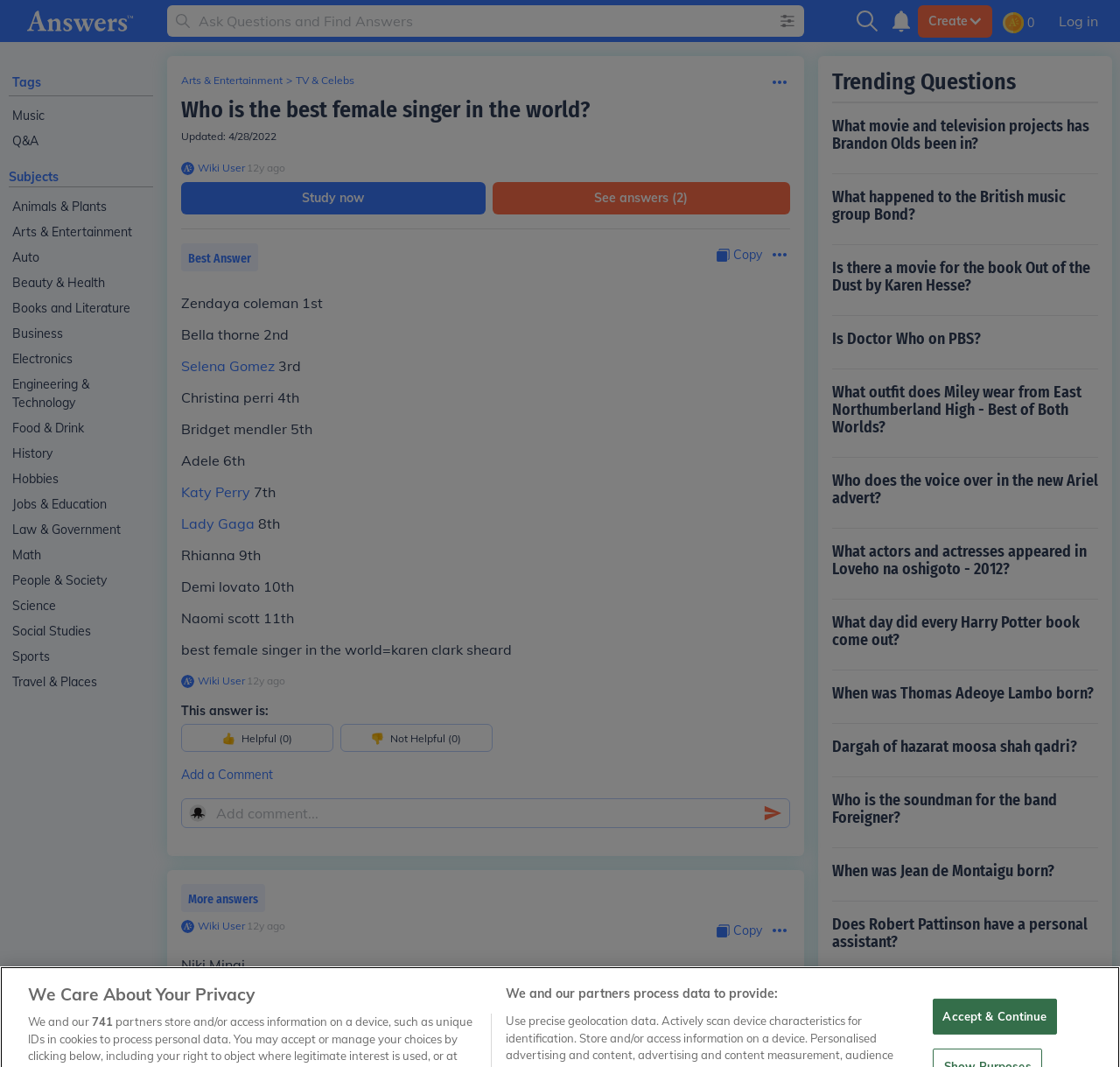Pinpoint the bounding box coordinates of the area that should be clicked to complete the following instruction: "Click on the 'Create' button". The coordinates must be given as four float numbers between 0 and 1, i.e., [left, top, right, bottom].

[0.819, 0.005, 0.886, 0.035]